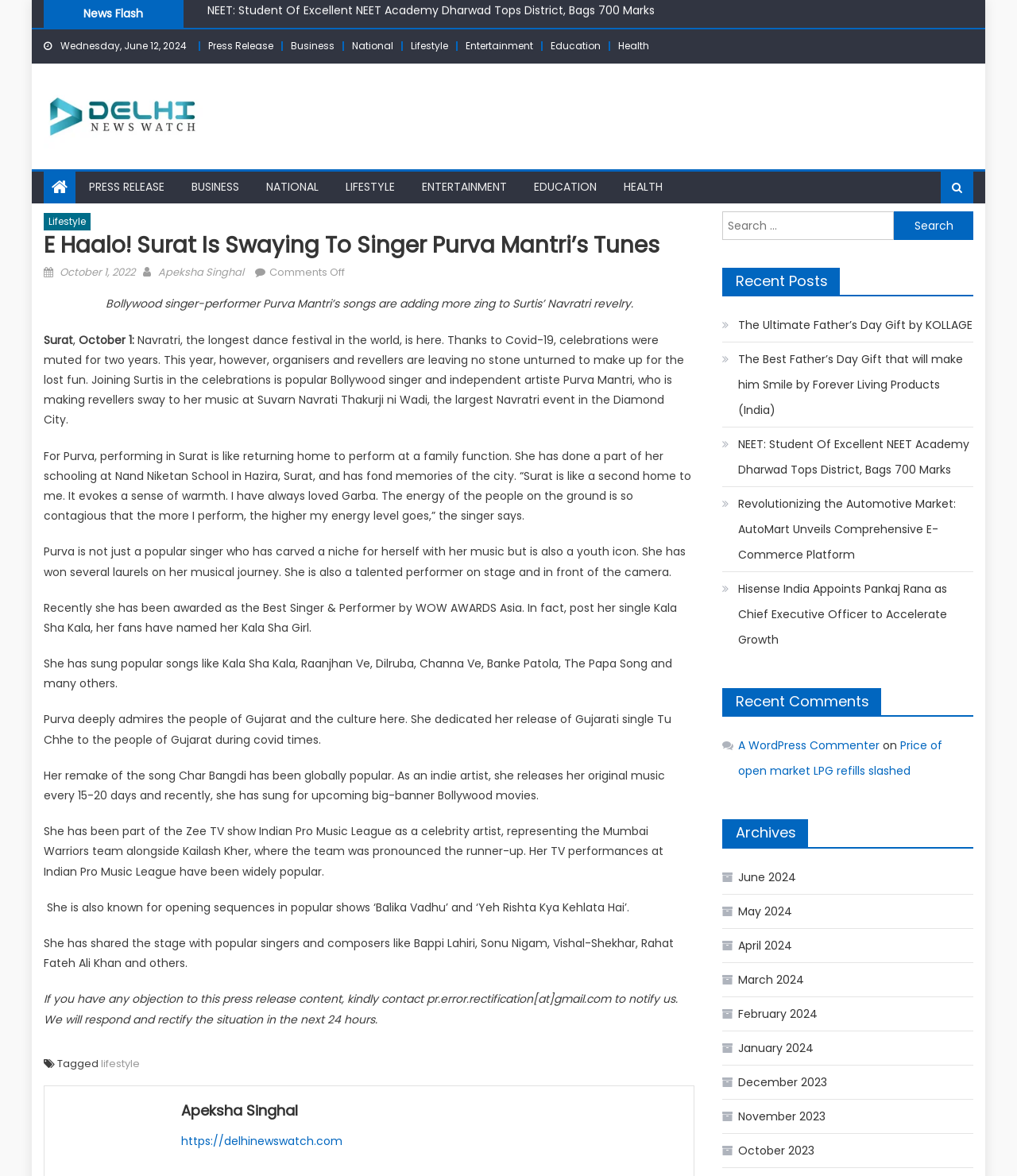Please give a concise answer to this question using a single word or phrase: 
What is the date of the article?

October 1, 2022